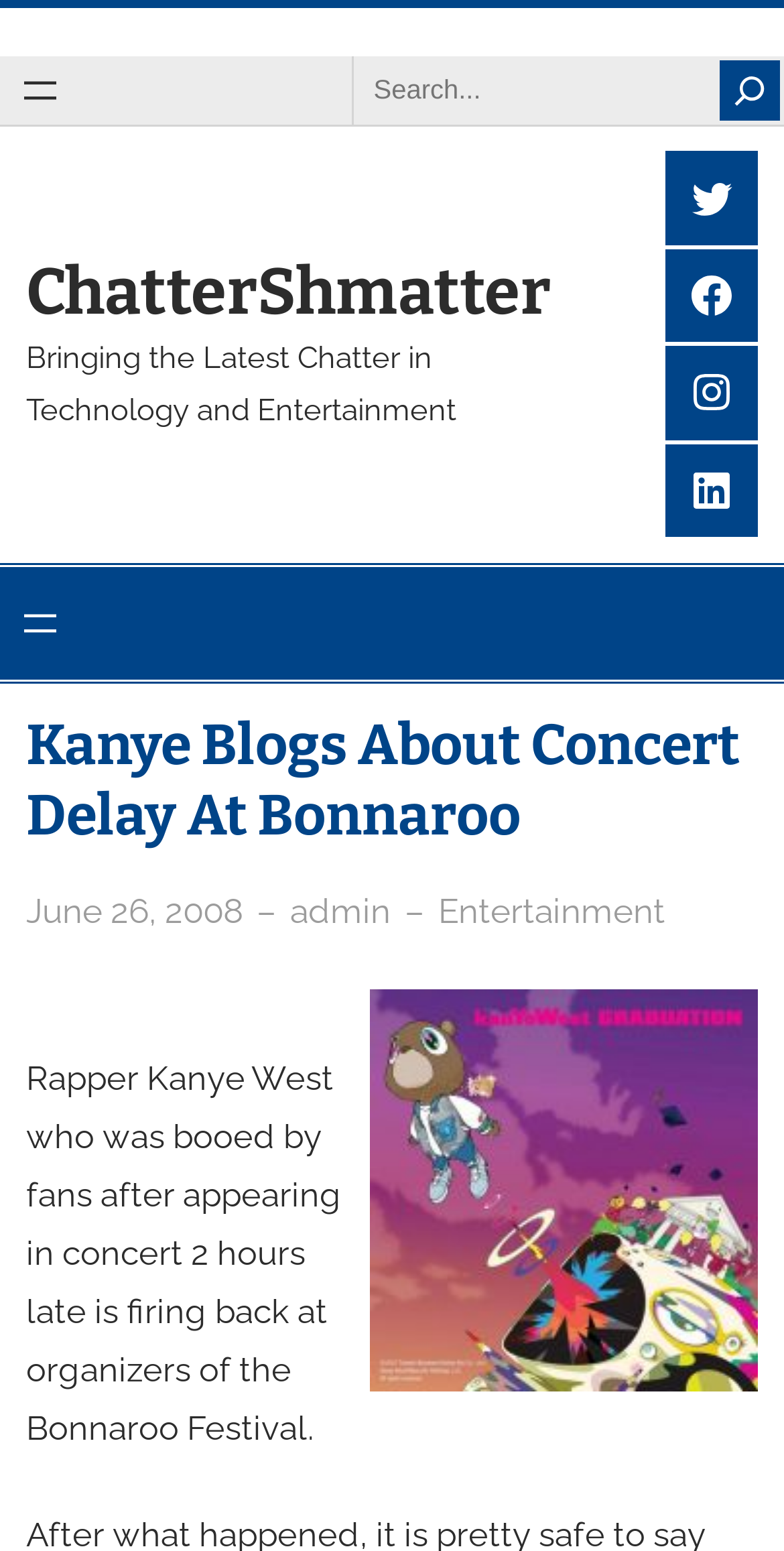What is the name of the rapper in the article?
Please provide a detailed and thorough answer to the question.

The article is about a rapper who was booed by fans after appearing in concert 2 hours late, and the image description mentions 'Rapper Kanye West', so the answer is Kanye West.